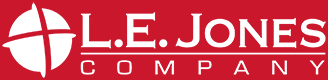Offer a detailed narrative of the scene depicted in the image.

The image features the logo of L.E. Jones Company, presented against a vibrant red background. The logo prominently displays the name "L.E. JONES" in bold, white lettering, emphasized by a distinct graphic element that appears to be a stylized globe or crosshairs, suggesting a focus on precision and global reach. Below the prominent name, the word "COMPANY" is styled in a clean, straightforward manner. This design reflects the company's commitment to quality and professionalism in their industry, likely relating to corrosive wear factors or similar engineering solutions, aligning with the overall theme of their web presence.